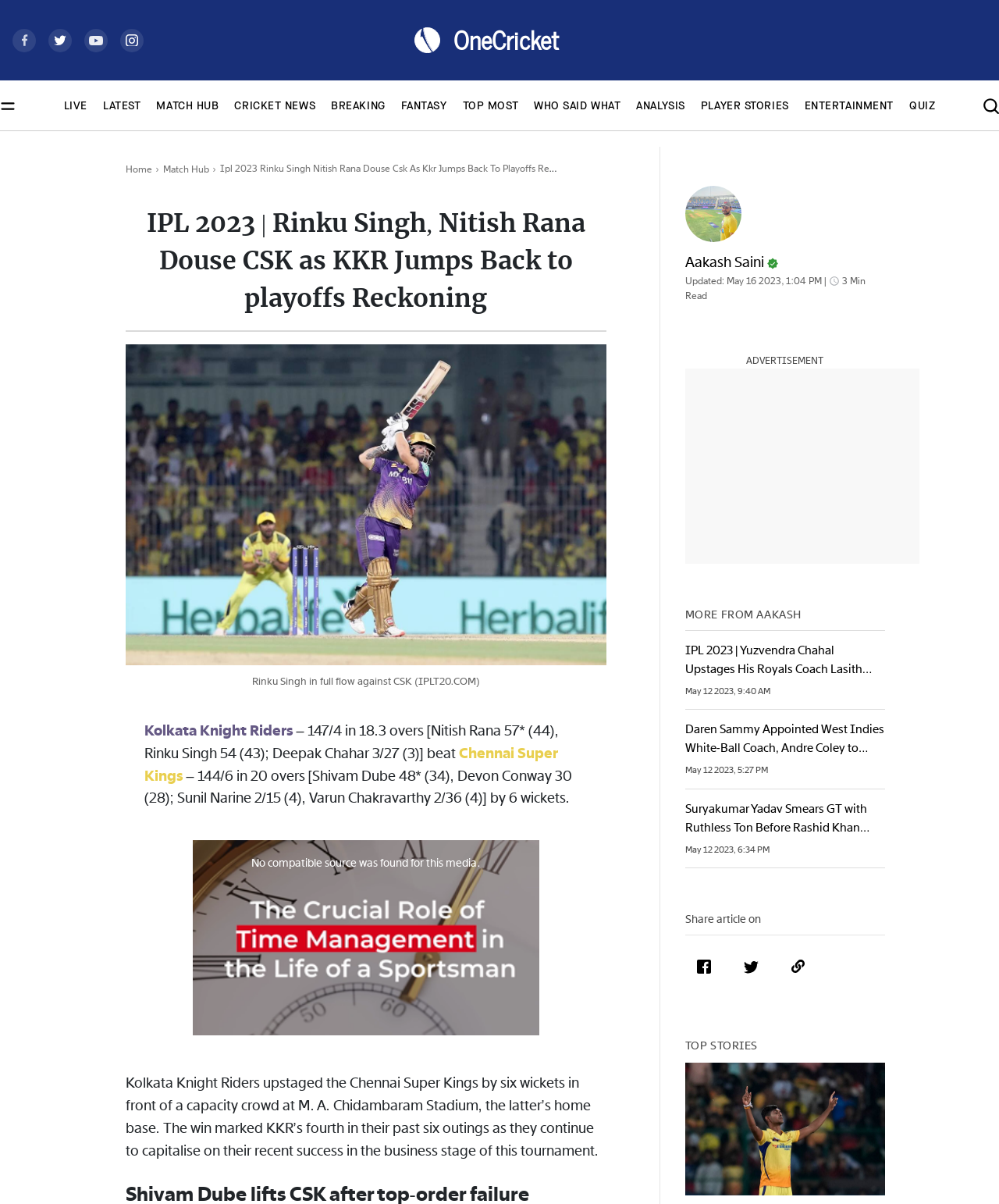Provide a single word or phrase to answer the given question: 
What is the name of the stadium where the match was played?

M. A. Chidambaram Stadium